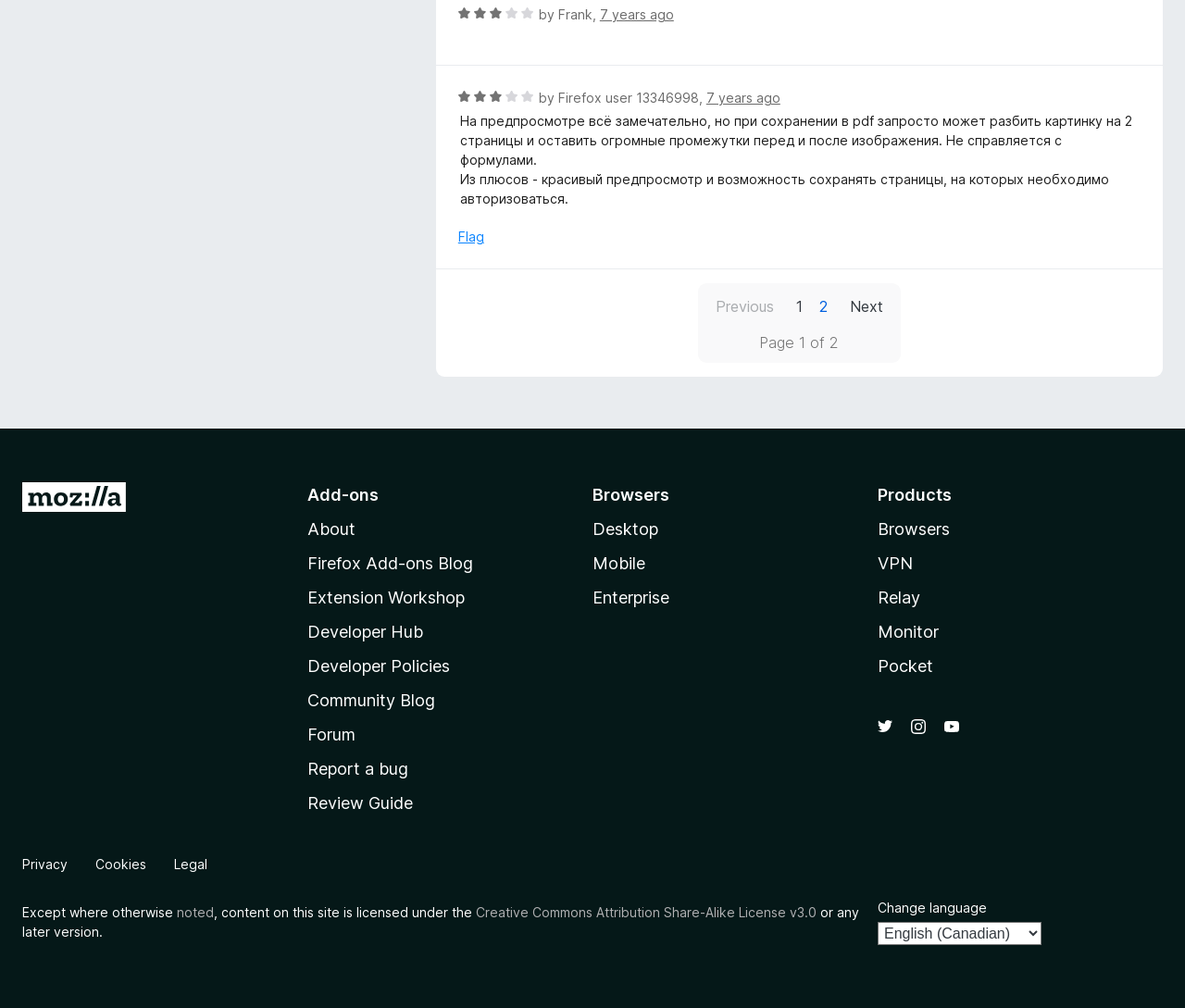Determine the bounding box coordinates of the target area to click to execute the following instruction: "Rate this add-on."

[0.387, 0.004, 0.45, 0.021]